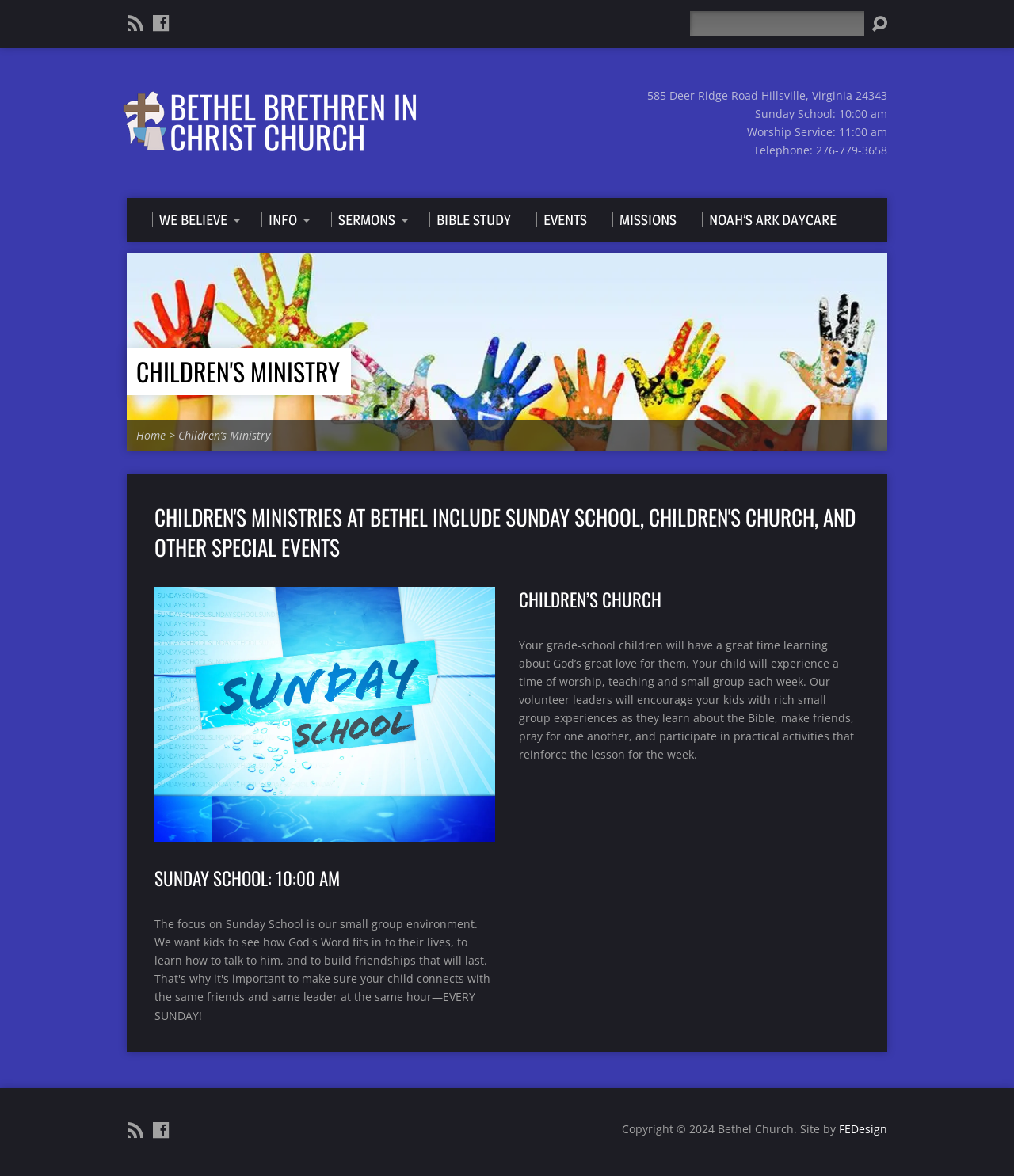Answer the question in a single word or phrase:
What is the telephone number of Bethel Church?

276-779-3658